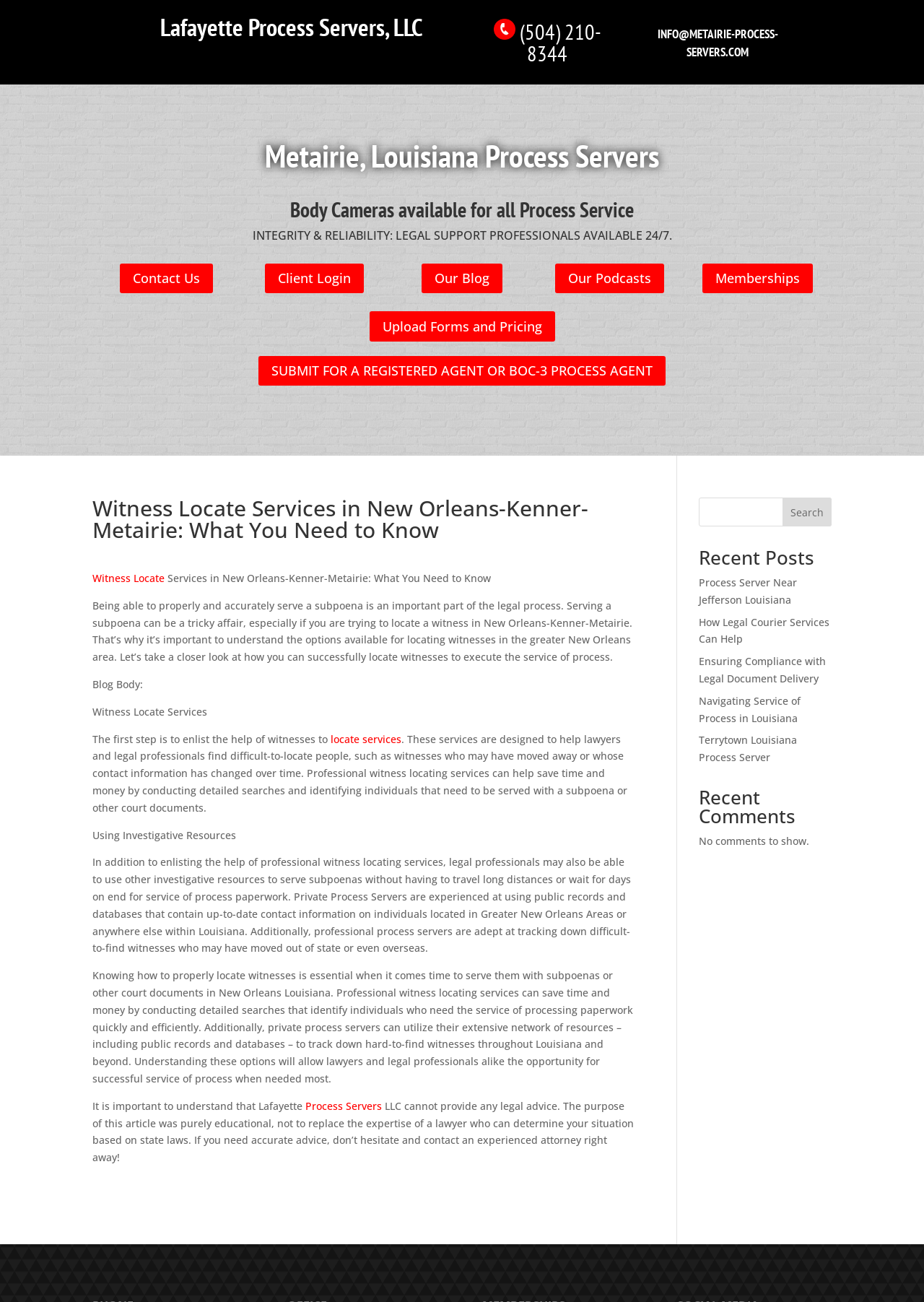What is the benefit of using professional witness locating services?
Refer to the image and respond with a one-word or short-phrase answer.

Save time and money